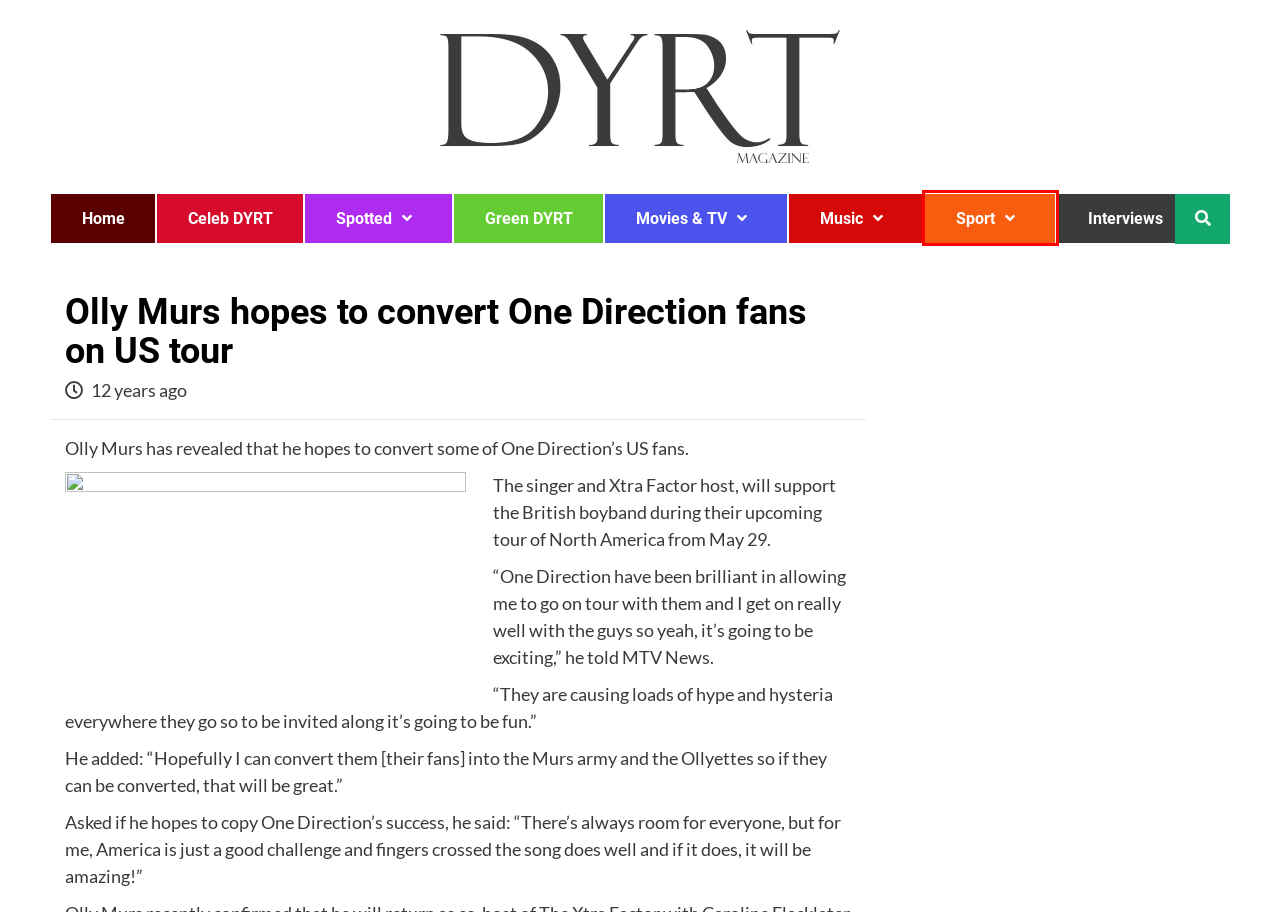Examine the screenshot of a webpage with a red bounding box around a specific UI element. Identify which webpage description best matches the new webpage that appears after clicking the element in the red bounding box. Here are the candidates:
A. Green DYRT – DYRT Magazine, Online Celebrity hot spot for all your daily showbiz news
B. DYRT Magazine, Online Celebrity hot spot for all your daily showbiz news
C. Sport – DYRT Magazine, Online Celebrity hot spot for all your daily showbiz news
D. Music – DYRT Magazine, Online Celebrity hot spot for all your daily showbiz news
E. Spotted – DYRT Magazine, Online Celebrity hot spot for all your daily showbiz news
F. Celeb DYRT – DYRT Magazine, Online Celebrity hot spot for all your daily showbiz news
G. Movies – DYRT Magazine, Online Celebrity hot spot for all your daily showbiz news
H. Interviews – DYRT Magazine, Online Celebrity hot spot for all your daily showbiz news

C